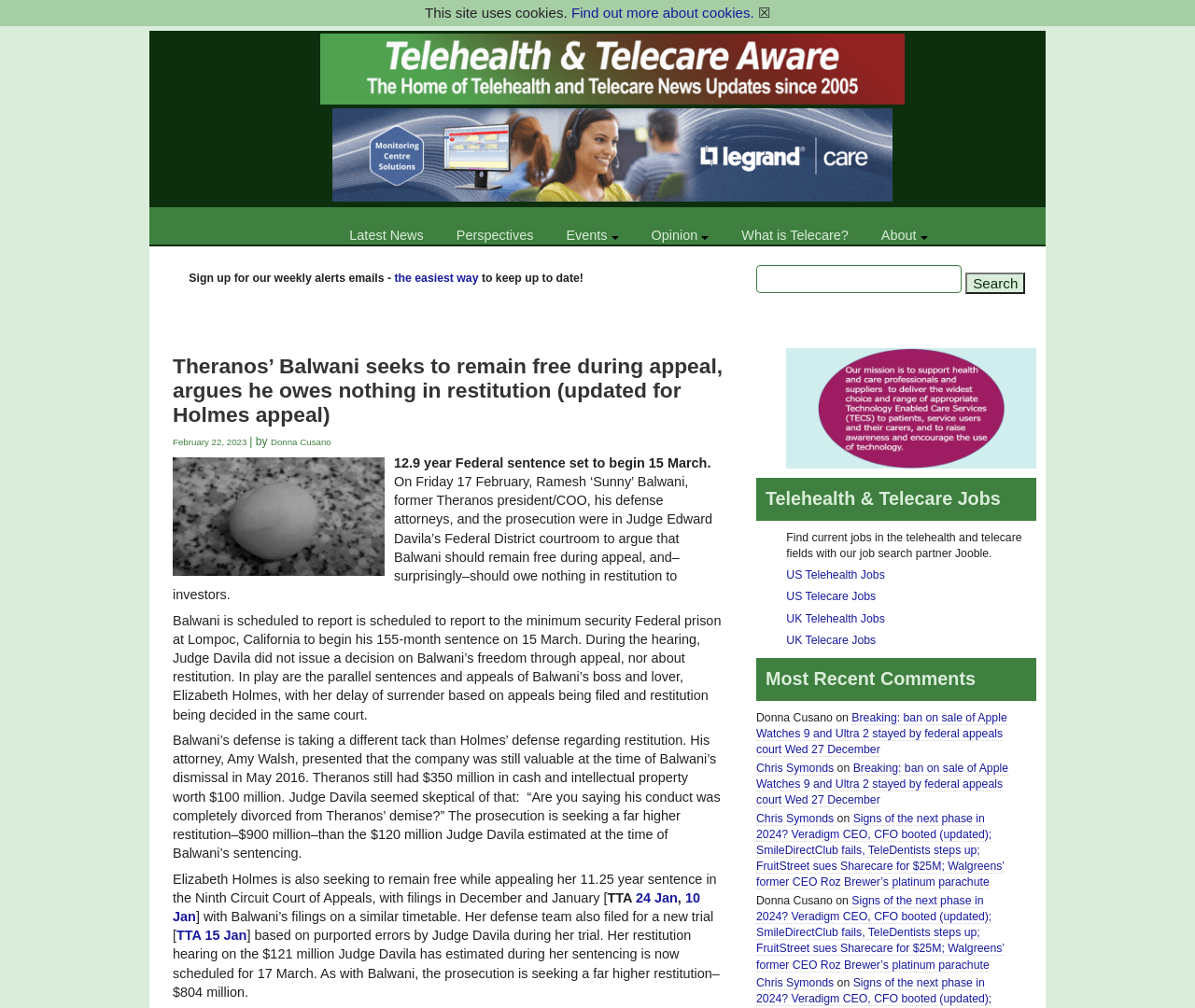Find the bounding box coordinates corresponding to the UI element with the description: "Chris Symonds". The coordinates should be formatted as [left, top, right, bottom], with values as floats between 0 and 1.

[0.633, 0.729, 0.698, 0.743]